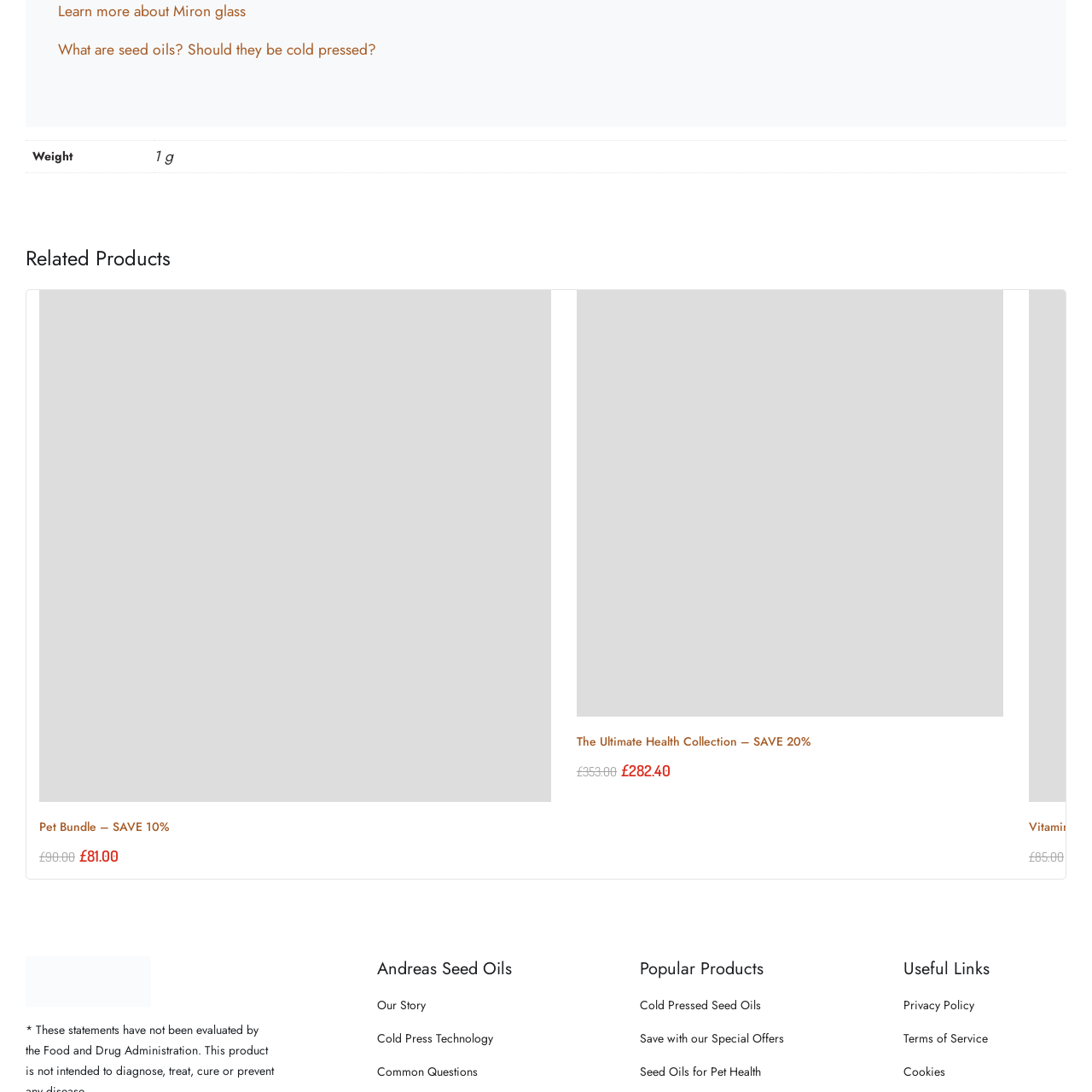What is the discount percentage on the bundle?
Examine the portion of the image surrounded by the red bounding box and deliver a detailed answer to the question.

The discount percentage can be inferred from the caption, which states that the original price of £90.00 has been reduced to £81.00, implying a 10% discount.